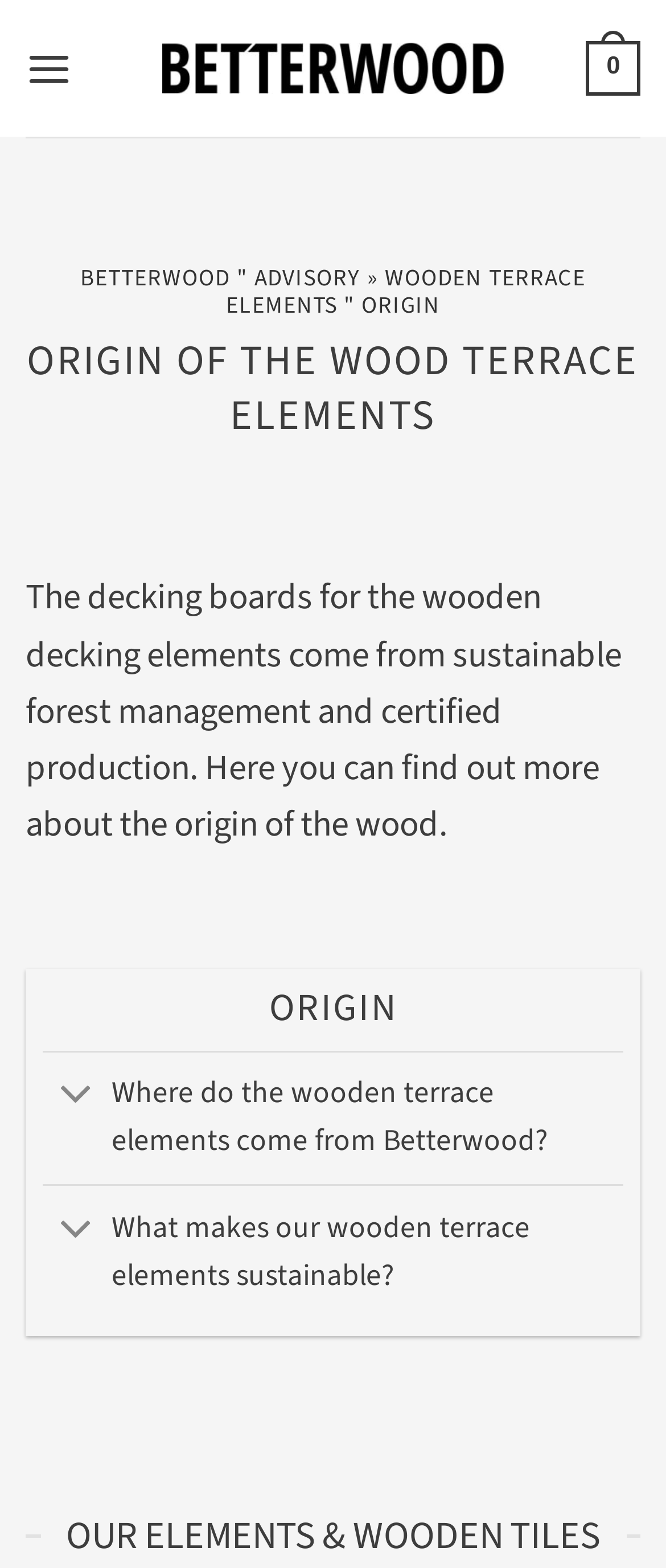Could you provide the bounding box coordinates for the portion of the screen to click to complete this instruction: "Read more about the origin of the wood"?

[0.064, 0.67, 0.936, 0.755]